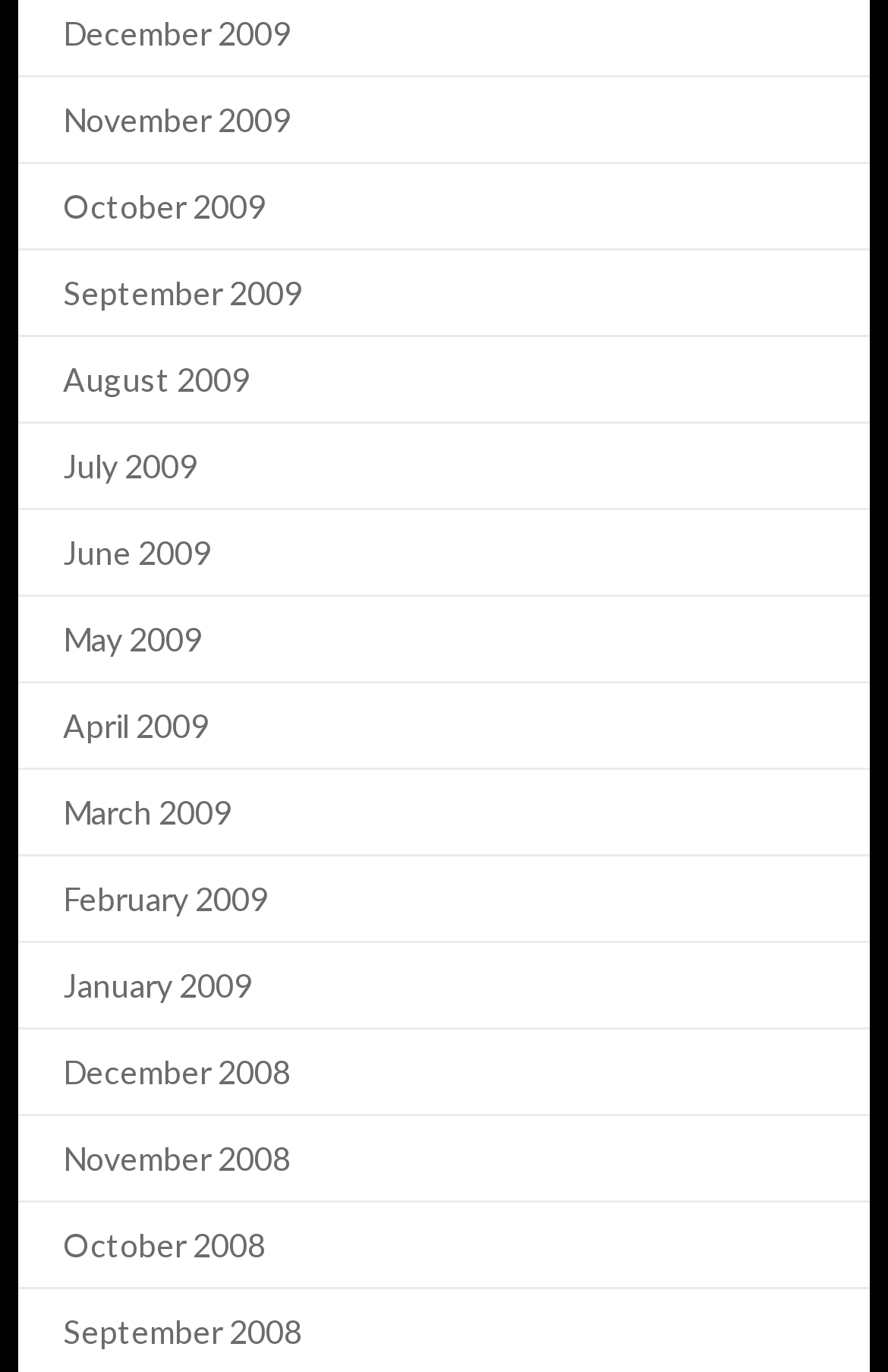Using the information in the image, give a comprehensive answer to the question: 
What is the pattern of the months listed?

I observed that the links are listed in a chronological order, with each link representing a month from December 2008 to December 2009. This suggests that the webpage is listing monthly archives.